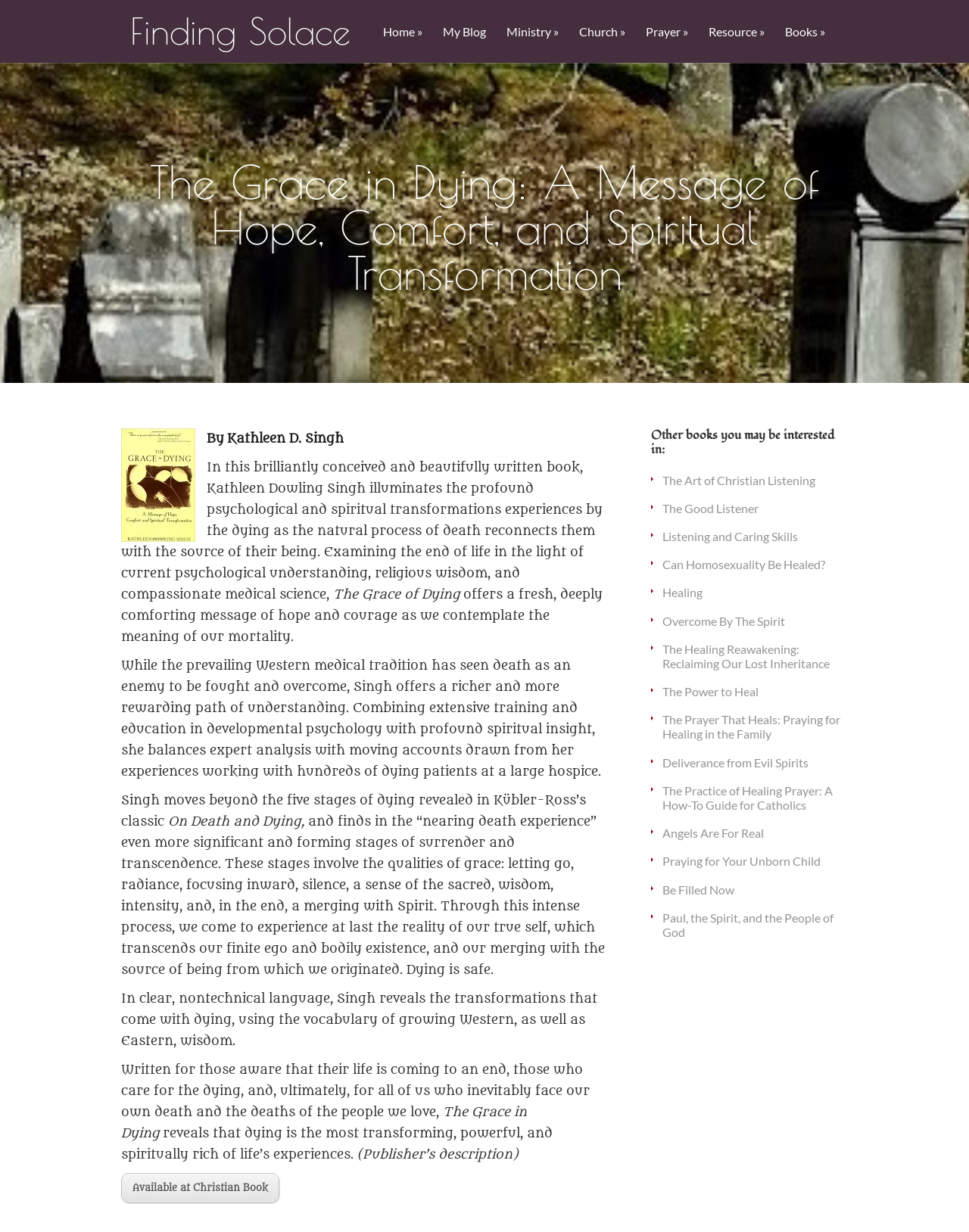Could you find the bounding box coordinates of the clickable area to complete this instruction: "Explore 'The Art of Christian Listening'"?

[0.684, 0.384, 0.841, 0.395]